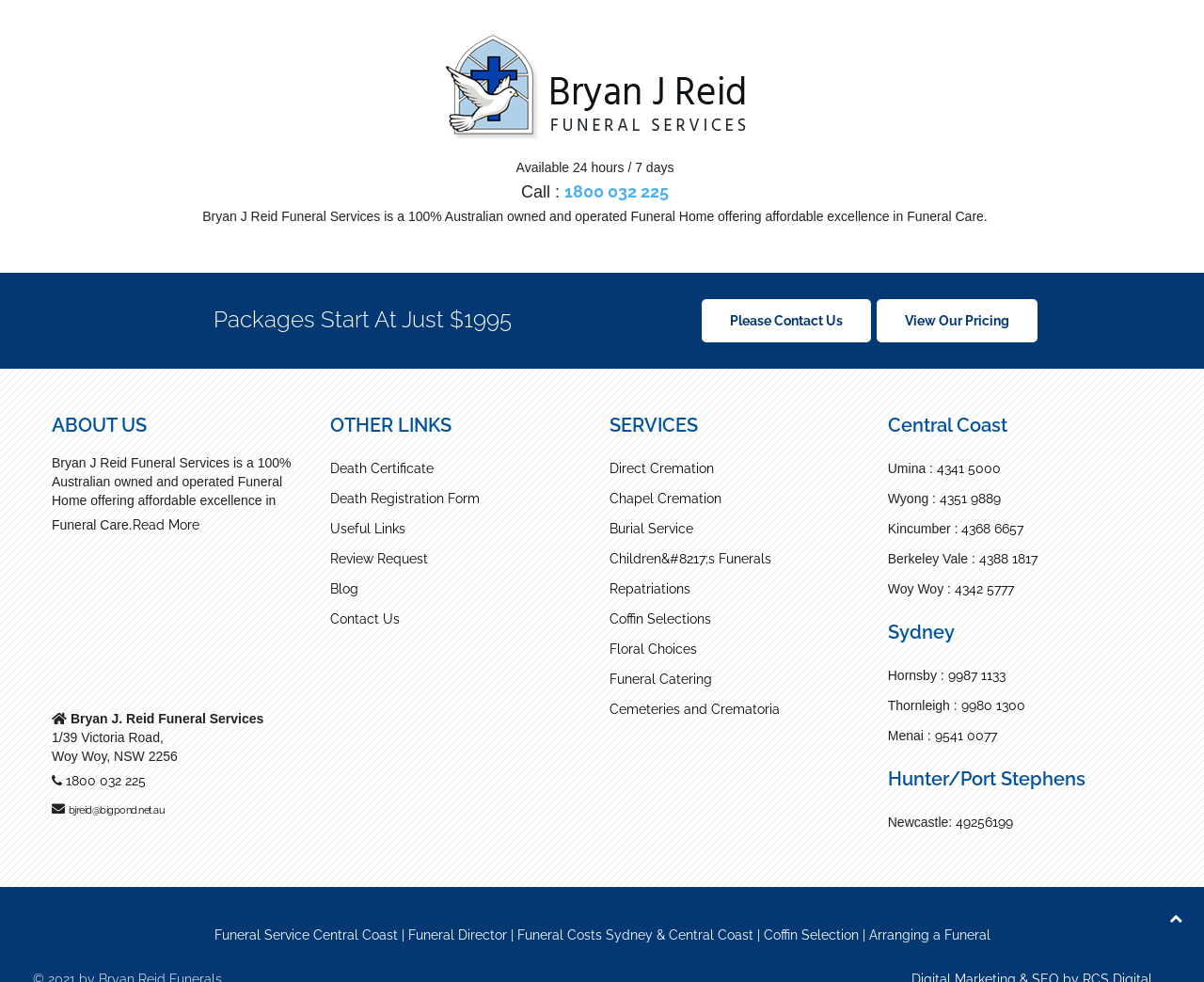Can you specify the bounding box coordinates for the region that should be clicked to fulfill this instruction: "Read more about the funeral home".

[0.11, 0.527, 0.165, 0.542]